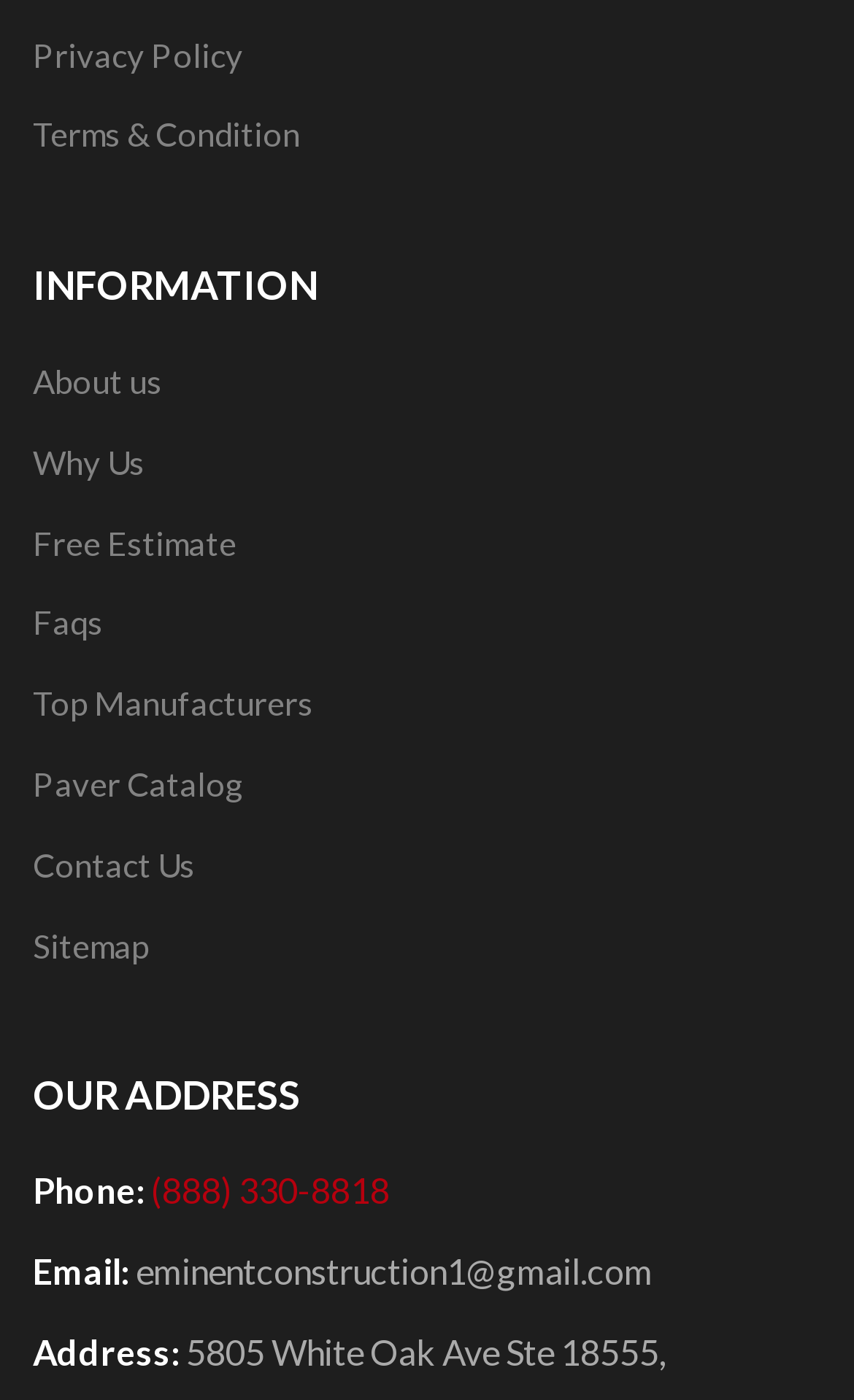Provide a single word or phrase answer to the question: 
What is the company's email address?

eminentconstruction1@gmail.com